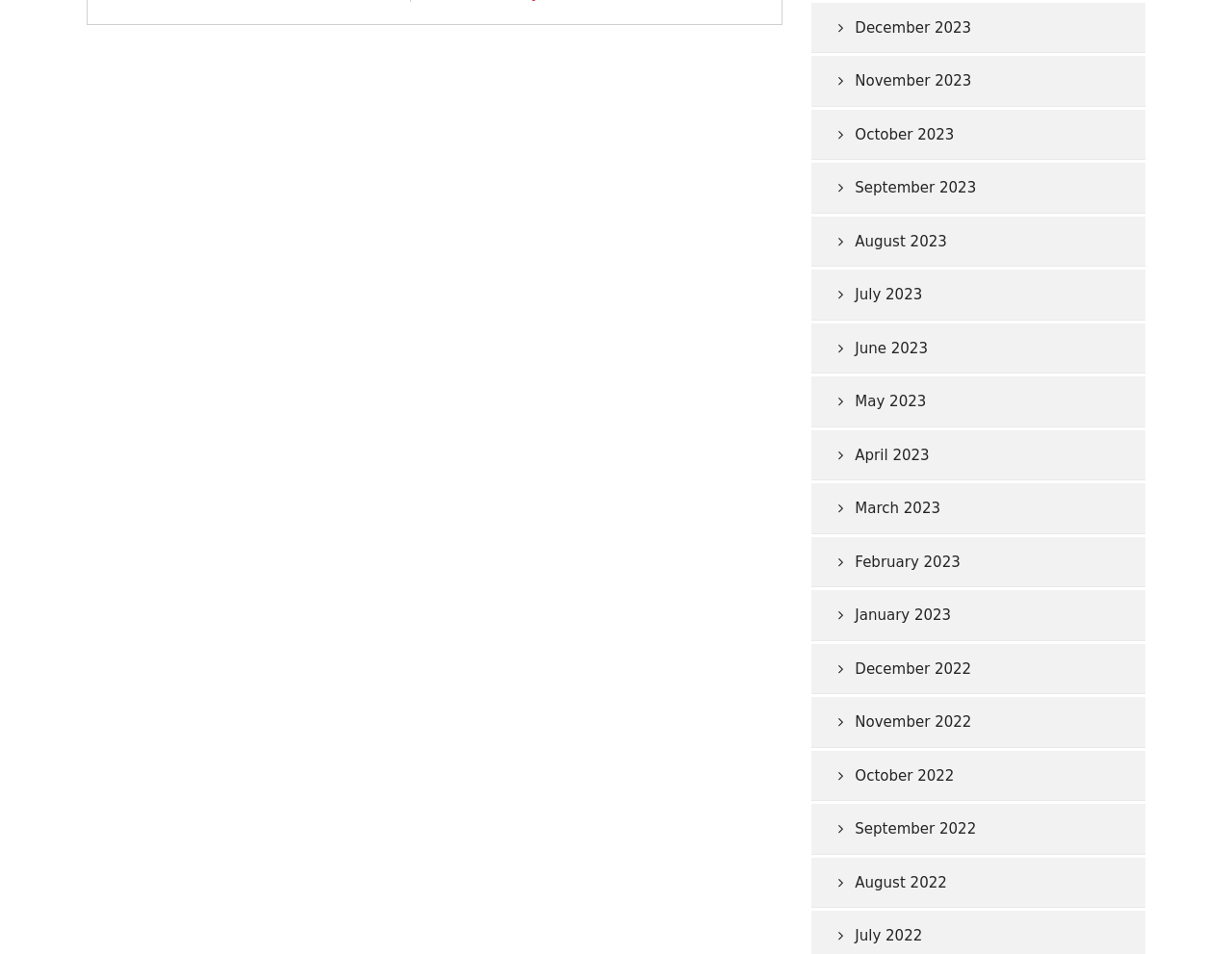Could you indicate the bounding box coordinates of the region to click in order to complete this instruction: "View December 2023".

[0.659, 0.003, 0.918, 0.056]